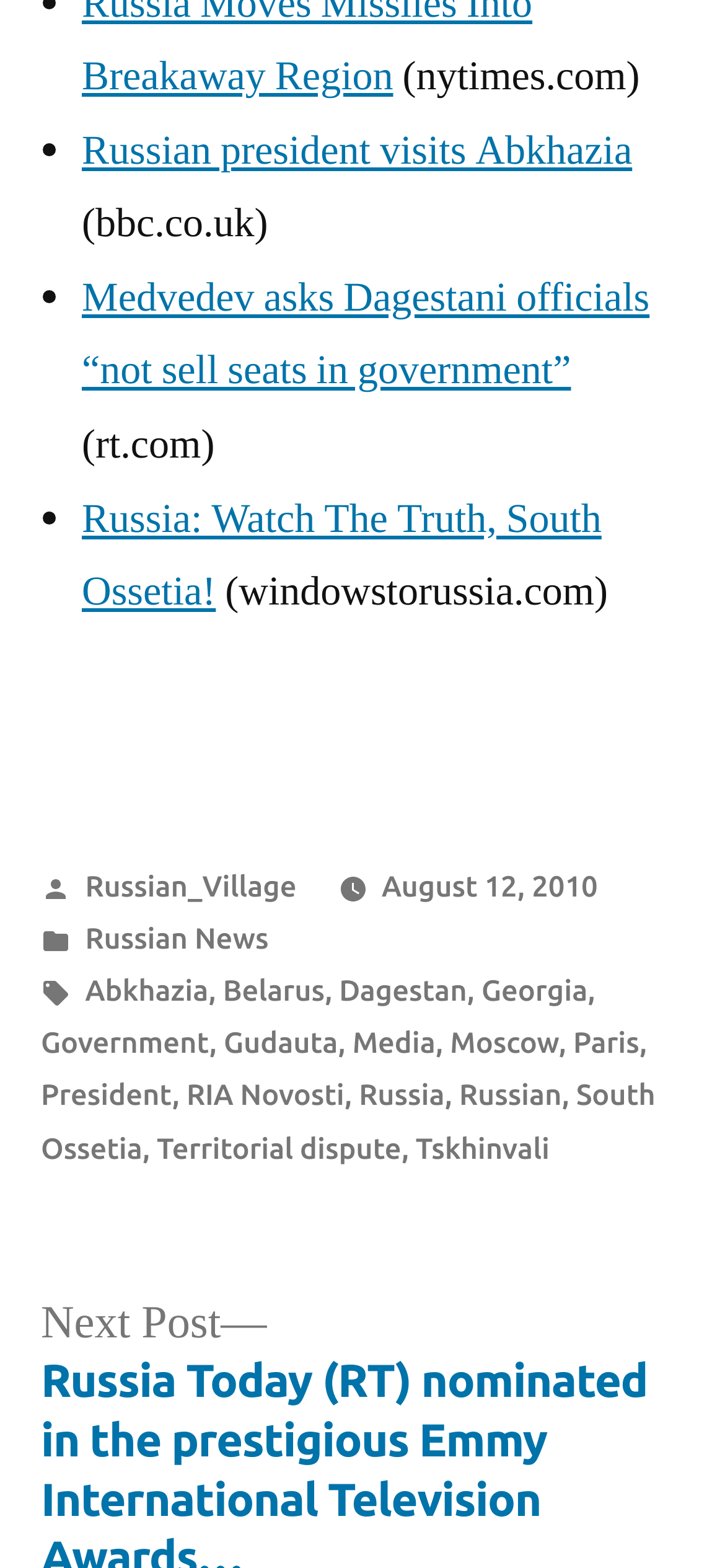Find the bounding box of the UI element described as: "August 12, 2010". The bounding box coordinates should be given as four float values between 0 and 1, i.e., [left, top, right, bottom].

[0.526, 0.554, 0.825, 0.575]